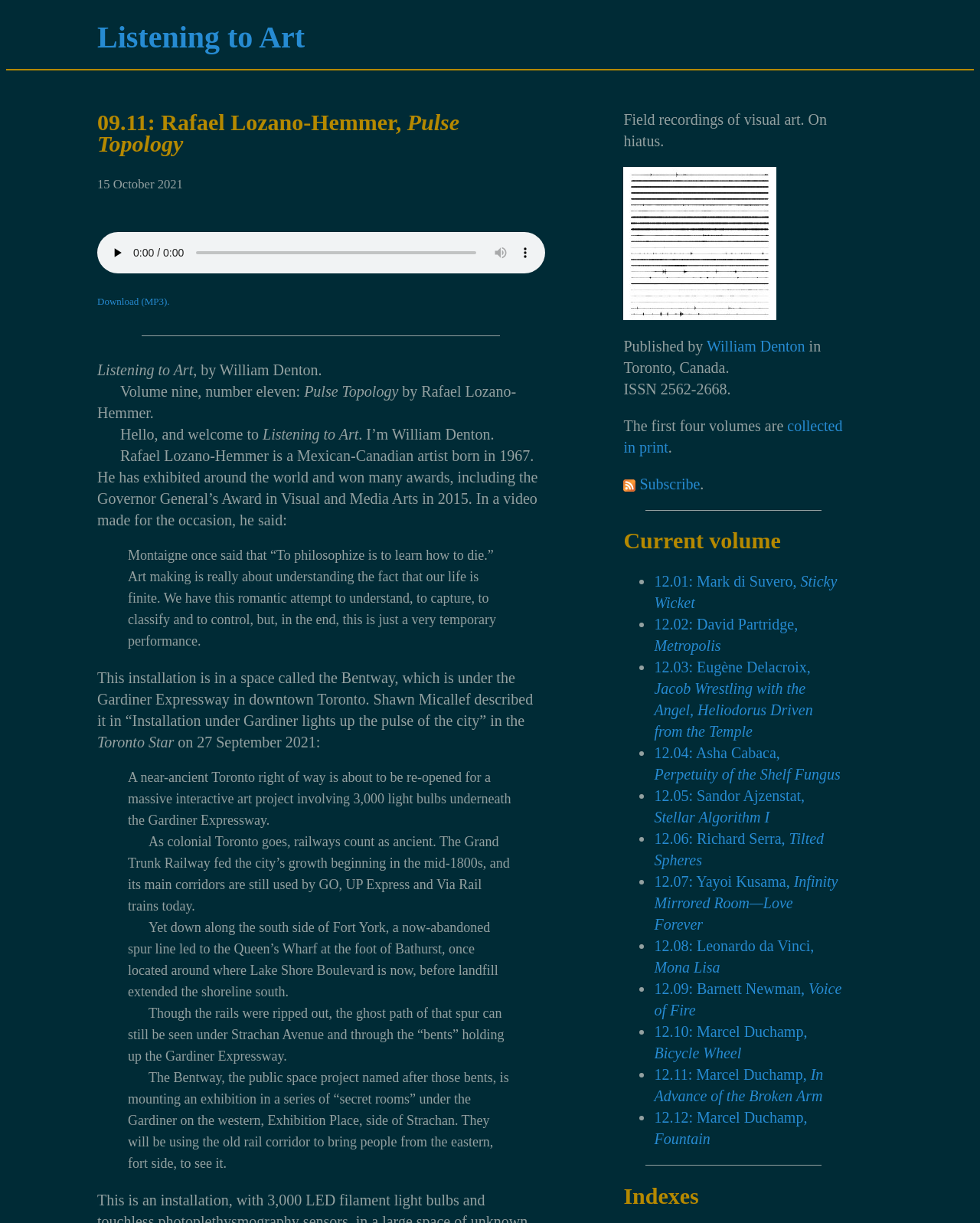Use a single word or phrase to answer the following:
What is the type of art project described in the text?

Interactive art project